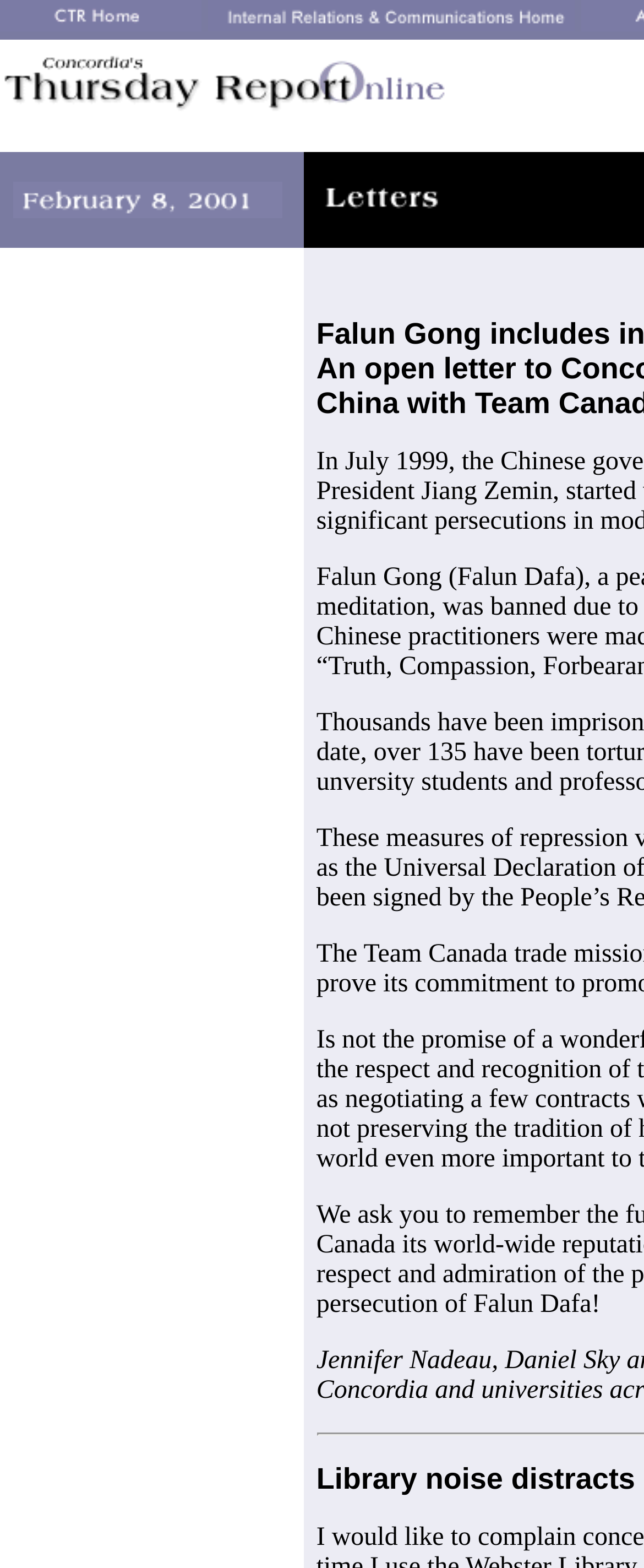What is the current month and year?
Could you answer the question in a detailed manner, providing as much information as possible?

The LayoutTableCell element 'February, 2001' and the image element 'February, 2001' both contain the text 'February, 2001', which suggests that the current month and year are February, 2001.